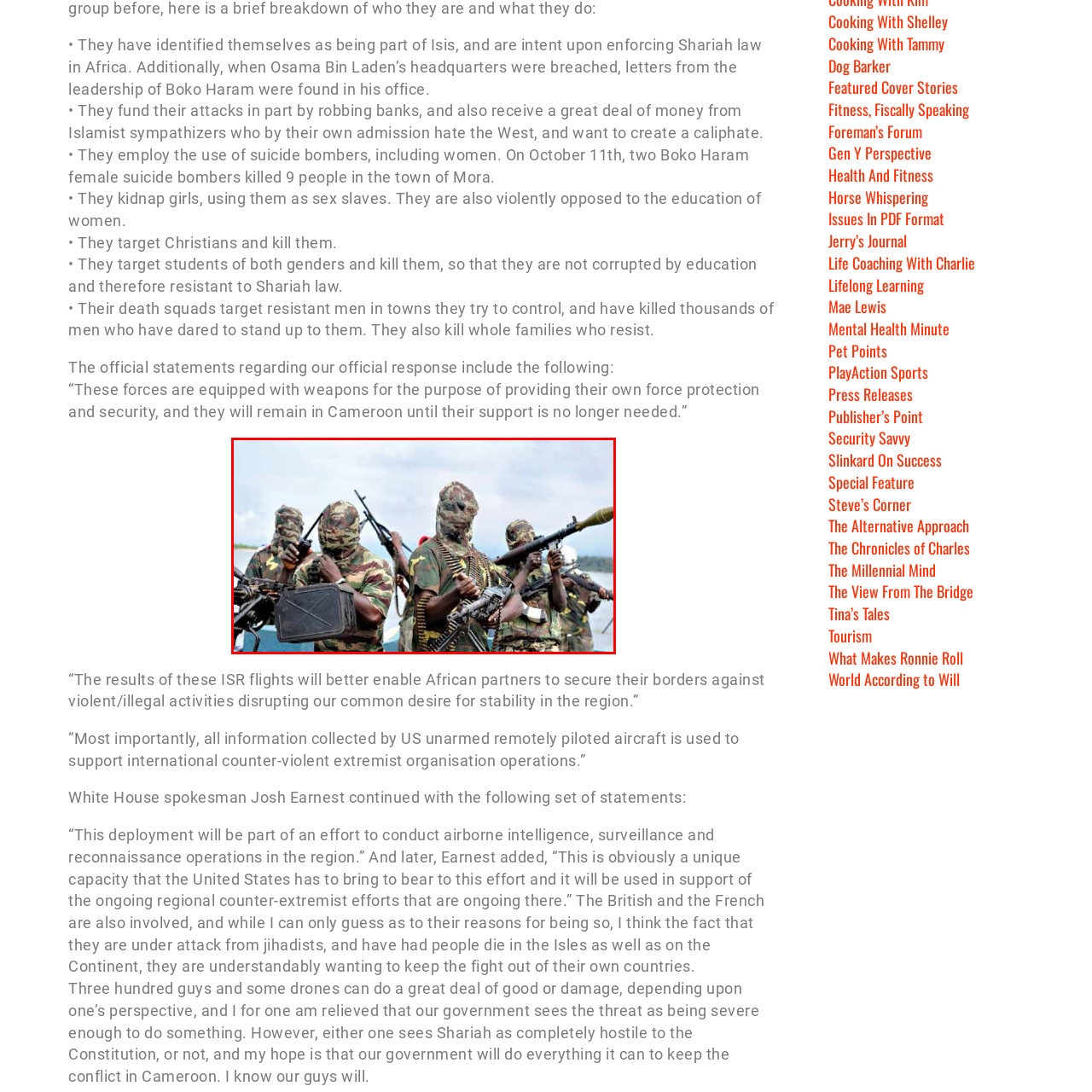Please scrutinize the portion of the image inside the purple boundary and provide an elaborate answer to the question below, relying on the visual elements: 
What type of atmosphere does the scene in the image convey?

The caption describes the scene in the image as conveying a tense atmosphere, which is typical of insurgent groups operating in conflict zones, suggesting that the situation depicted is volatile and potentially dangerous.